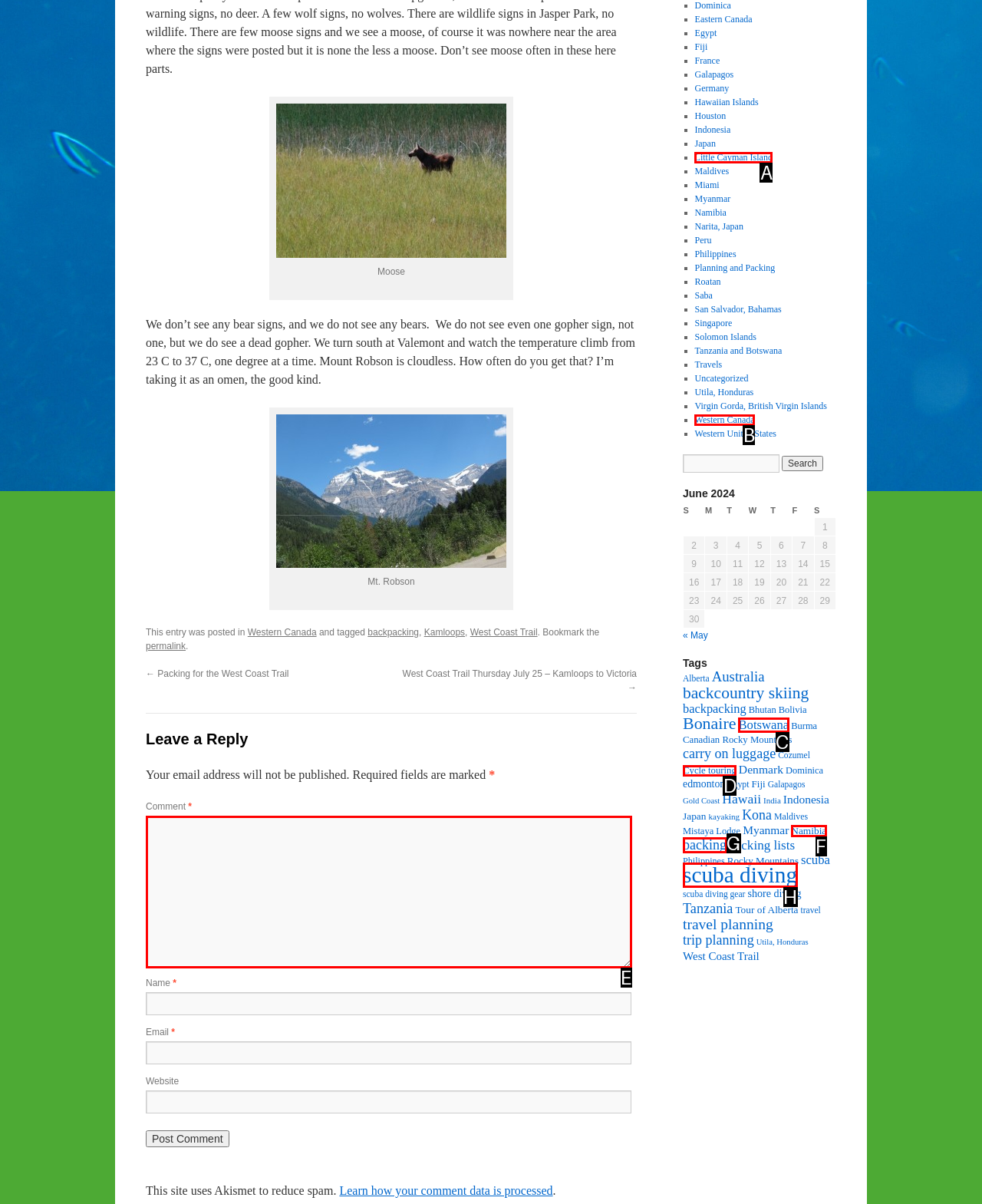Please select the letter of the HTML element that fits the description: packing. Answer with the option's letter directly.

G